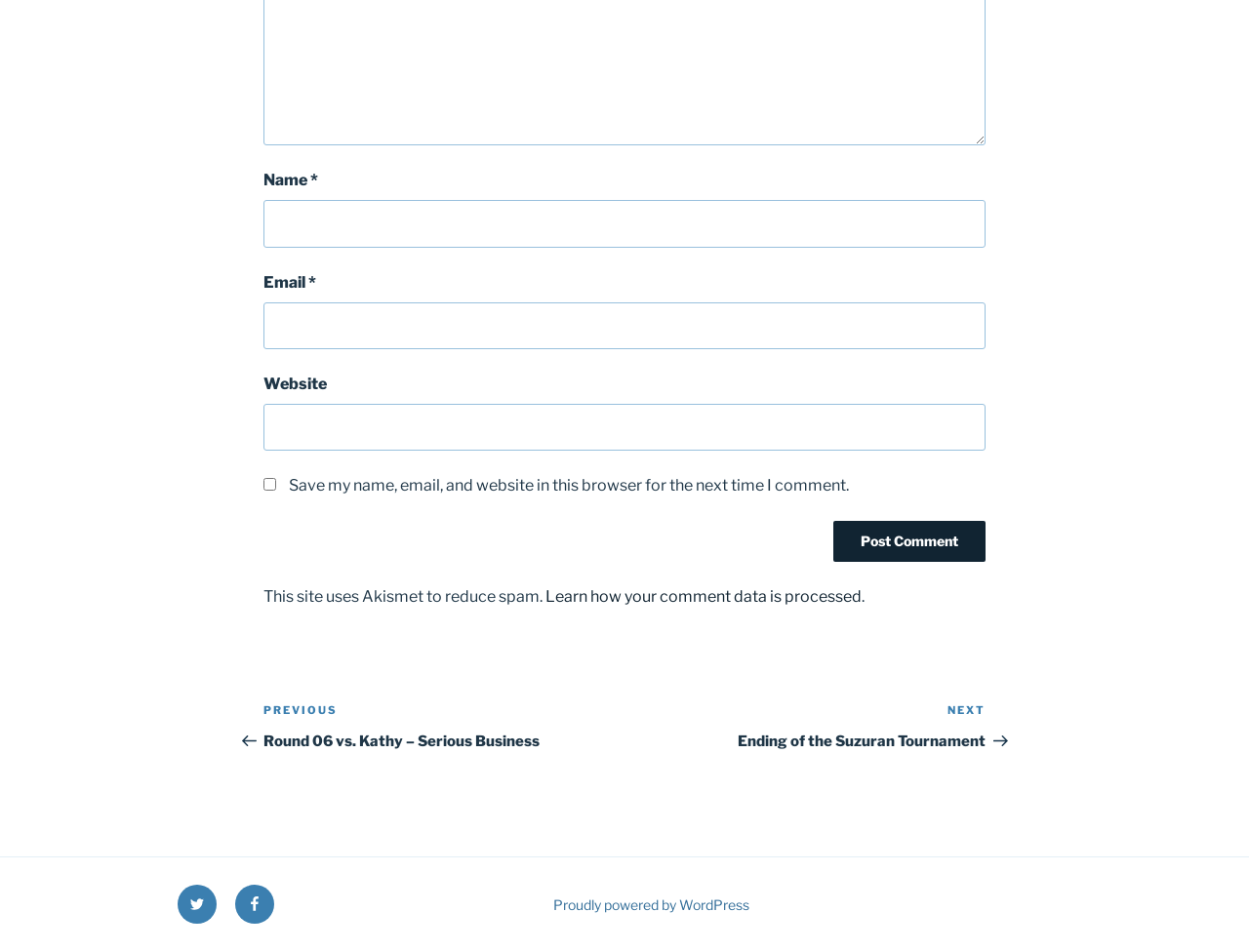What is the purpose of the checkbox?
Provide a detailed and extensive answer to the question.

The checkbox is located below the 'Website' textbox and is labeled 'Save my name, email, and website in this browser for the next time I comment.' This suggests that its purpose is to save the user's comment data for future use.